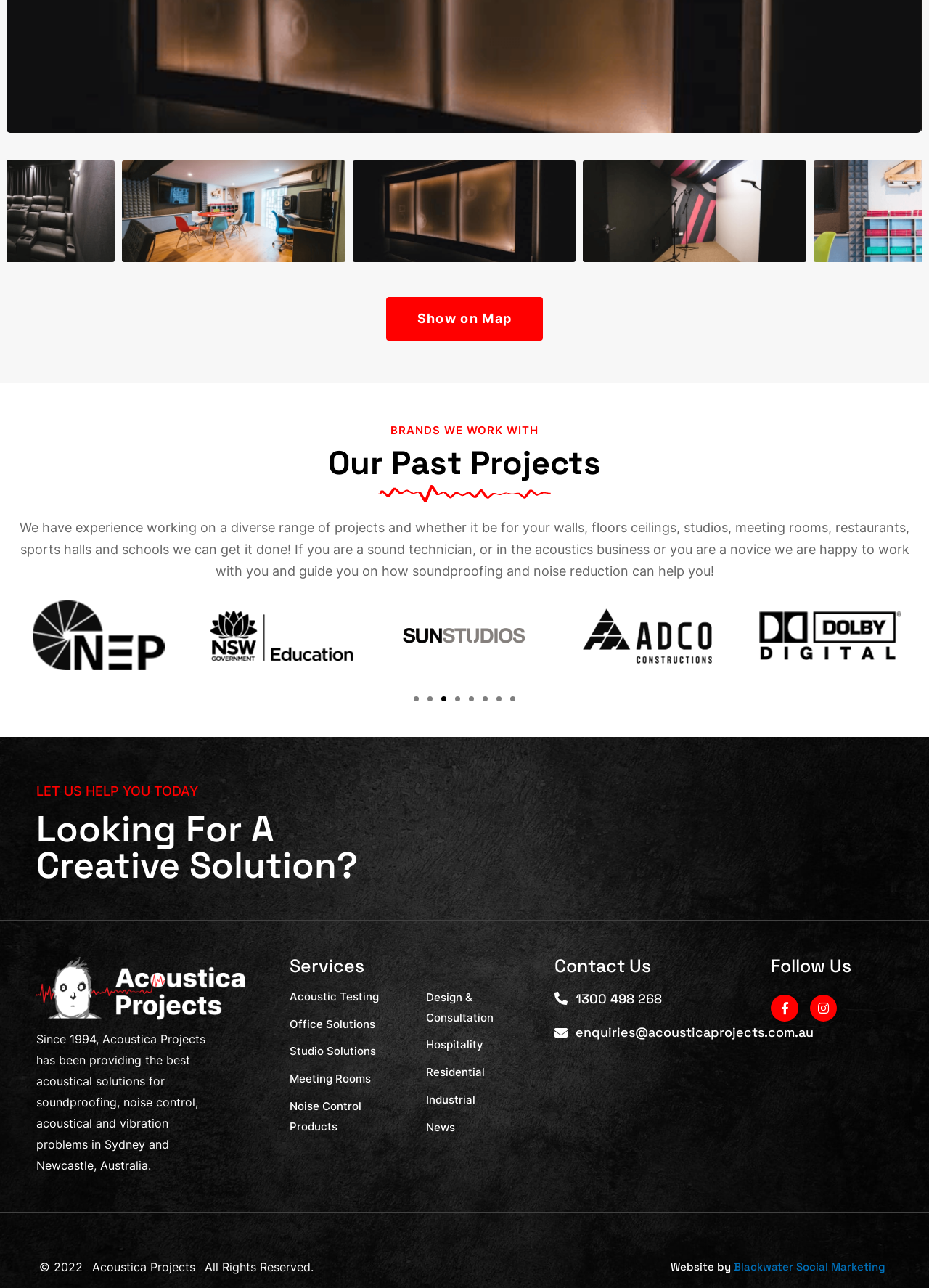Please find the bounding box for the UI component described as follows: "alt="logo"".

[0.039, 0.743, 0.263, 0.792]